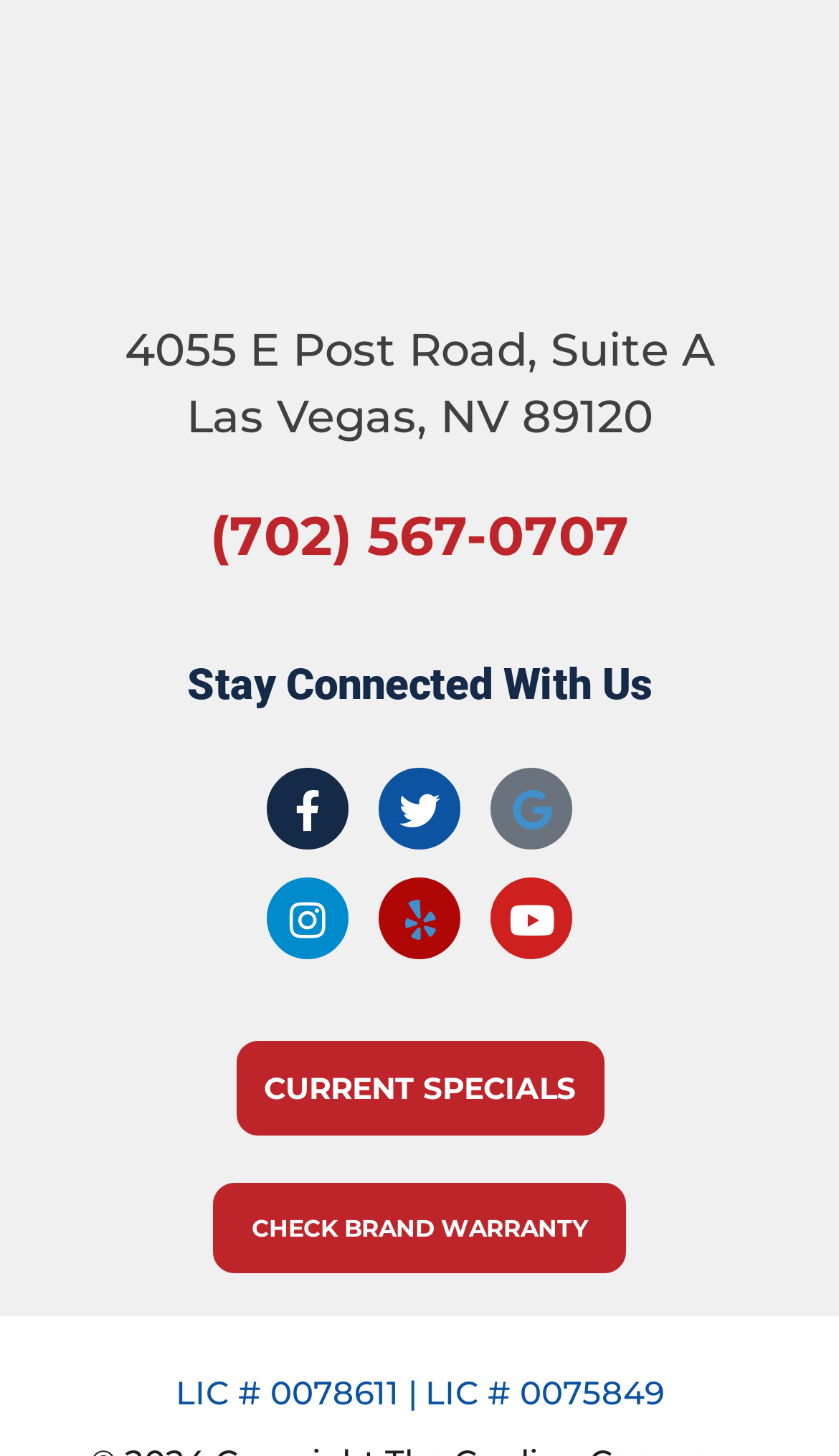Determine the bounding box coordinates of the target area to click to execute the following instruction: "check the current specials."

[0.281, 0.715, 0.719, 0.78]